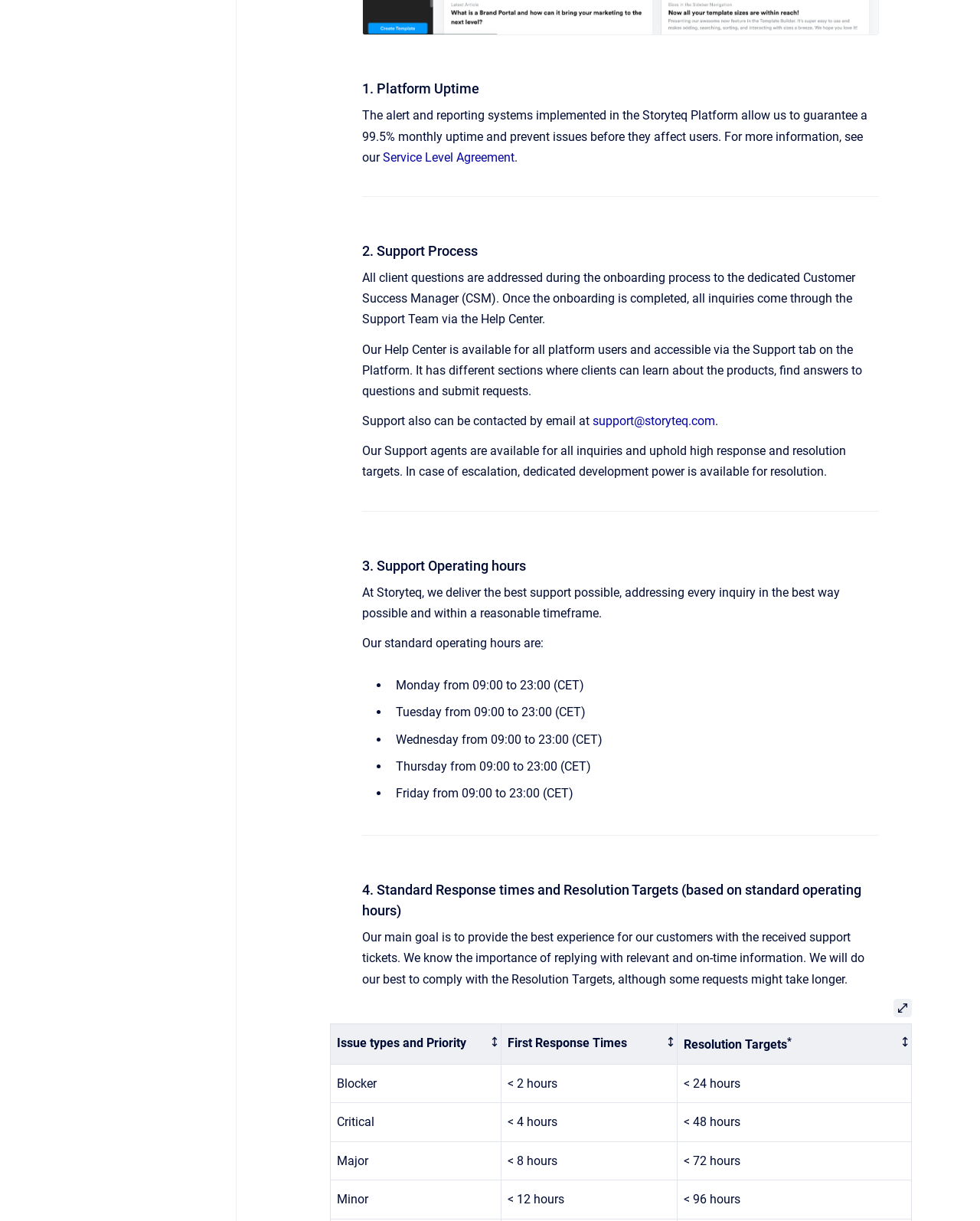Provide the bounding box coordinates of the HTML element described by the text: "Open". The coordinates should be in the format [left, top, right, bottom] with values between 0 and 1.

[0.911, 0.818, 0.93, 0.833]